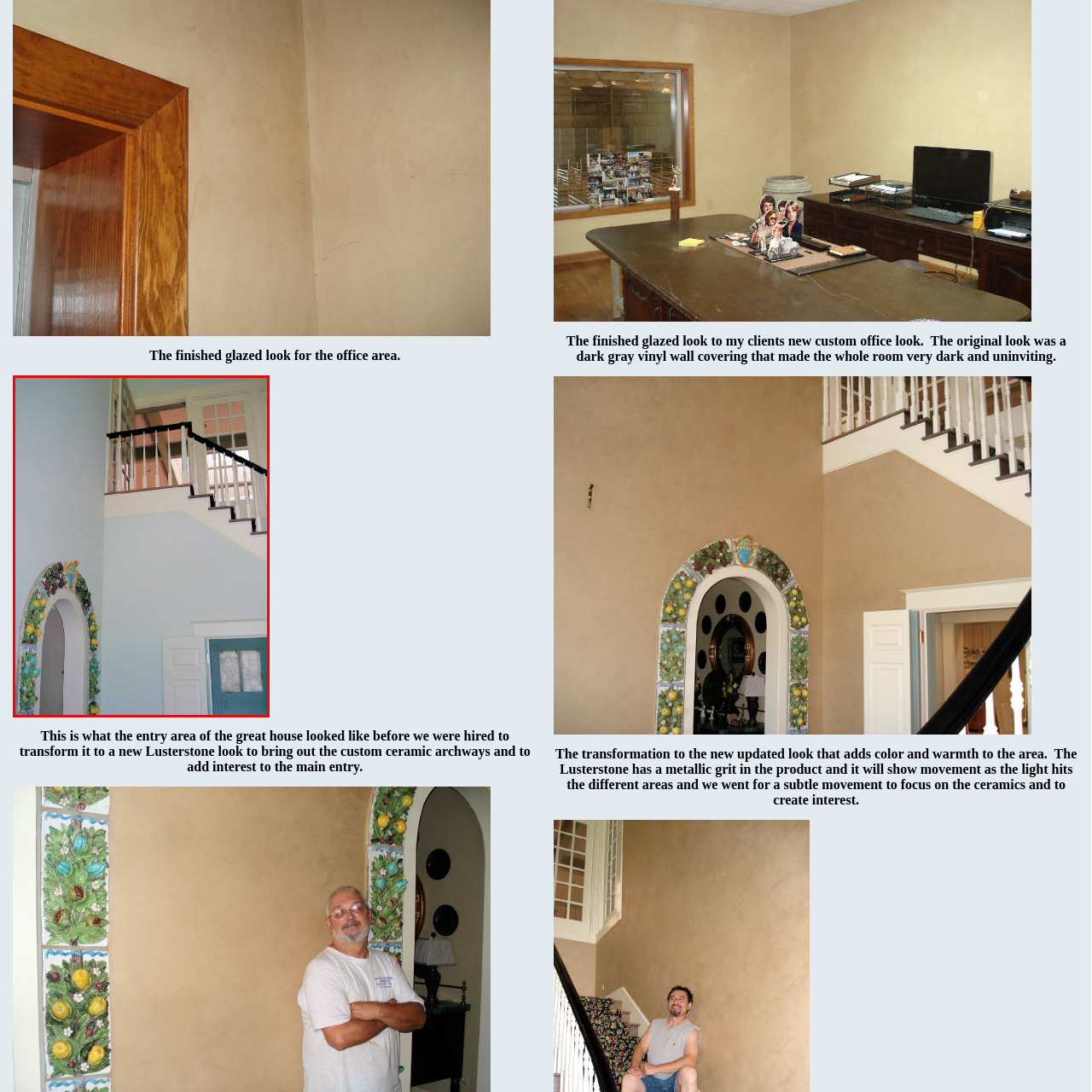Study the image inside the red outline, What is the purpose of the transformation project? 
Respond with a brief word or phrase.

Enhance architectural features